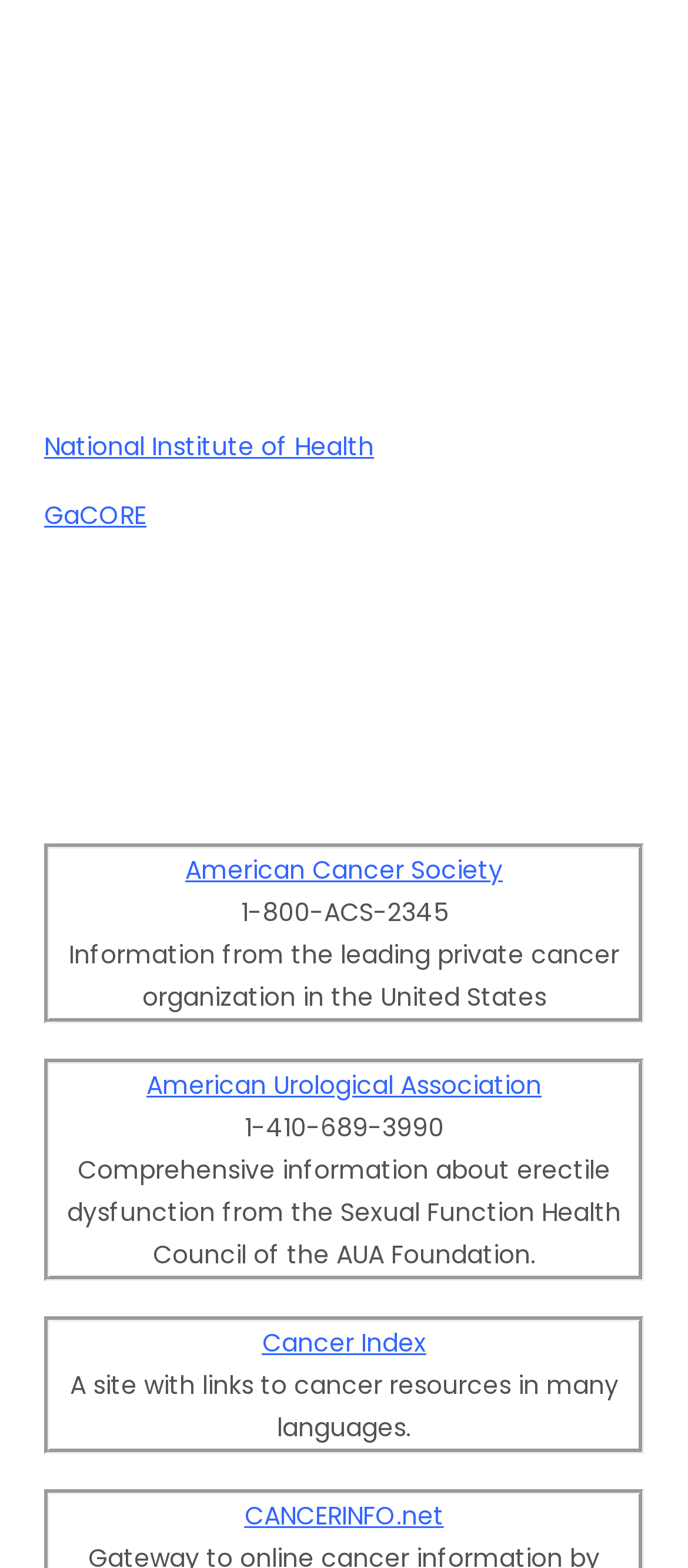Locate the UI element that matches the description National Institute of Health in the webpage screenshot. Return the bounding box coordinates in the format (top-left x, top-left y, bottom-right x, bottom-right y), with values ranging from 0 to 1.

[0.064, 0.273, 0.544, 0.296]